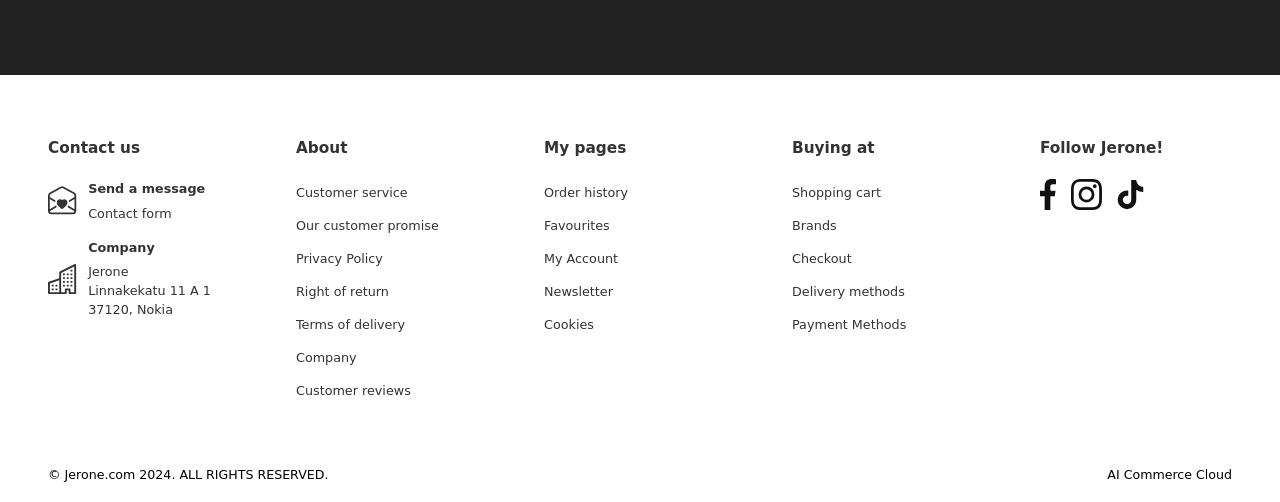Provide a thorough and detailed response to the question by examining the image: 
How many links are there under 'Customer service'?

The links under 'Customer service' can be found at the top middle of the webpage. There are six links: 'Customer service', 'Our customer promise', 'Privacy Policy', 'Right of return', 'Terms of delivery', and 'Company'. These links are located at coordinates [0.231, 0.369, 0.318, 0.399], [0.231, 0.435, 0.343, 0.465], [0.231, 0.501, 0.299, 0.531], [0.231, 0.566, 0.304, 0.596], [0.231, 0.632, 0.317, 0.662], and [0.231, 0.698, 0.279, 0.728] respectively.